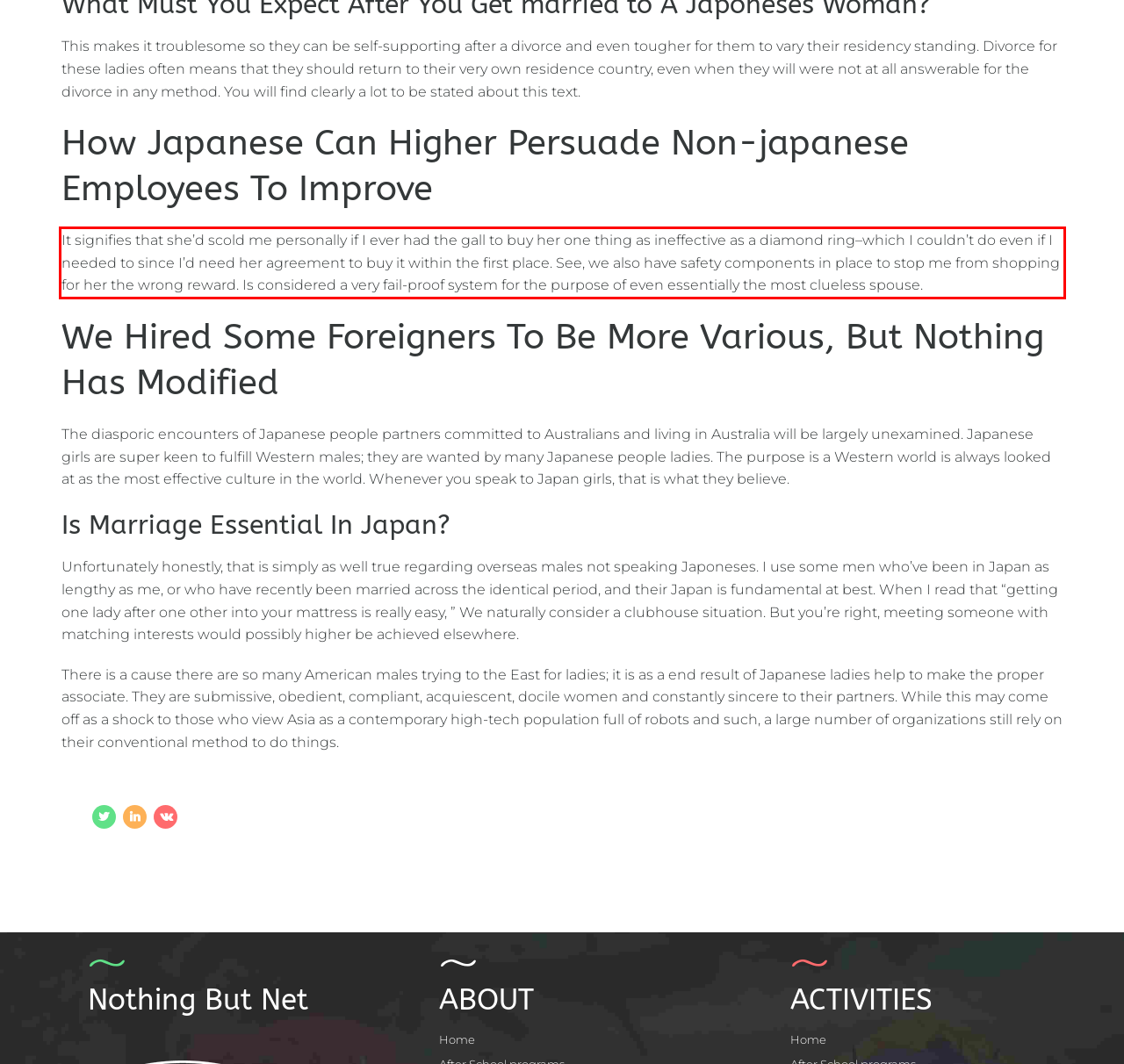Please extract the text content within the red bounding box on the webpage screenshot using OCR.

It signifies that she’d scold me personally if I ever had the gall to buy her one thing as ineffective as a diamond ring–which I couldn’t do even if I needed to since I’d need her agreement to buy it within the first place. See, we also have safety components in place to stop me from shopping for her the wrong reward. Is considered a very fail-proof system for the purpose of even essentially the most clueless spouse.